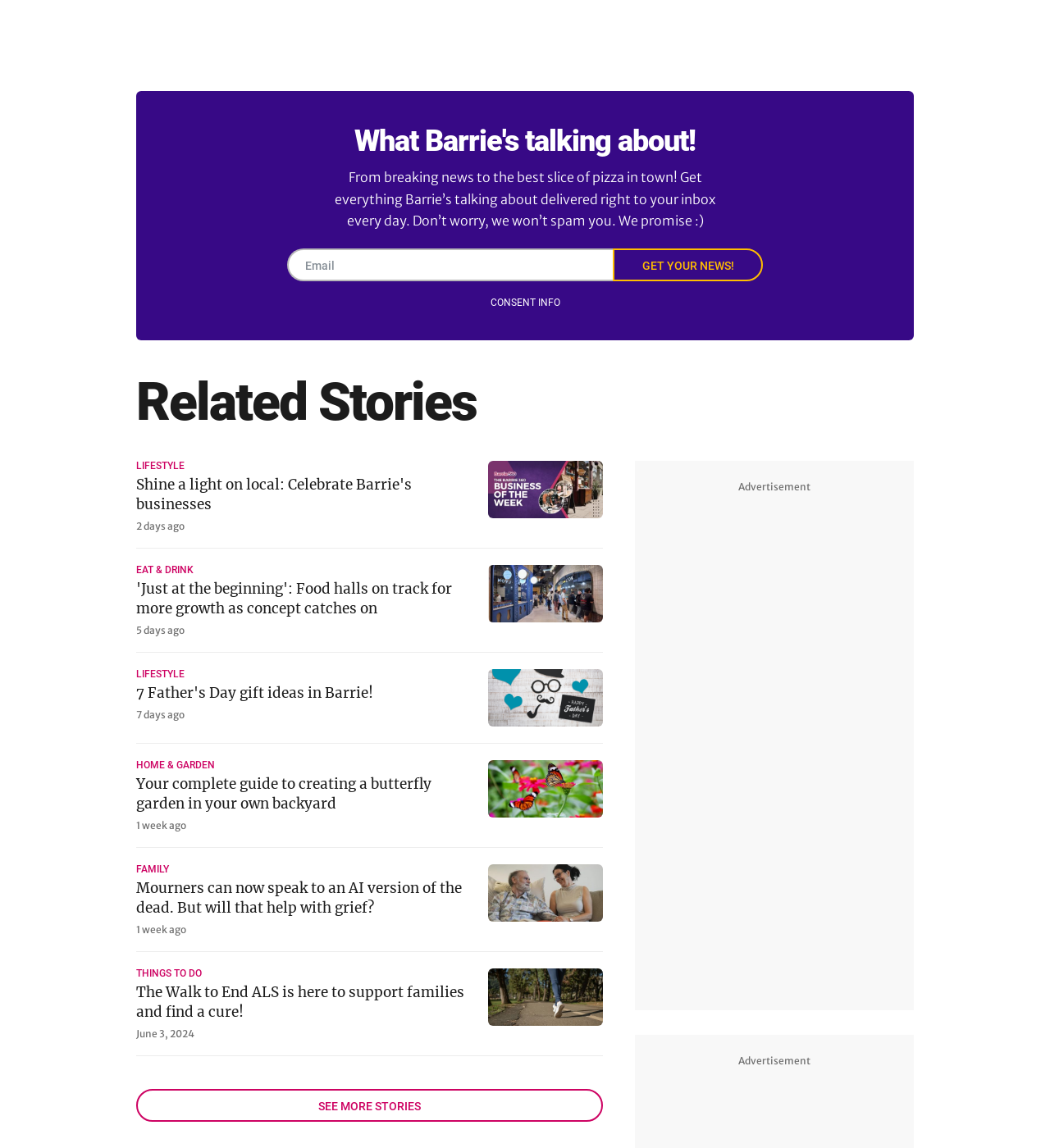Find the bounding box coordinates for the area that should be clicked to accomplish the instruction: "View related stories".

[0.13, 0.325, 0.454, 0.376]